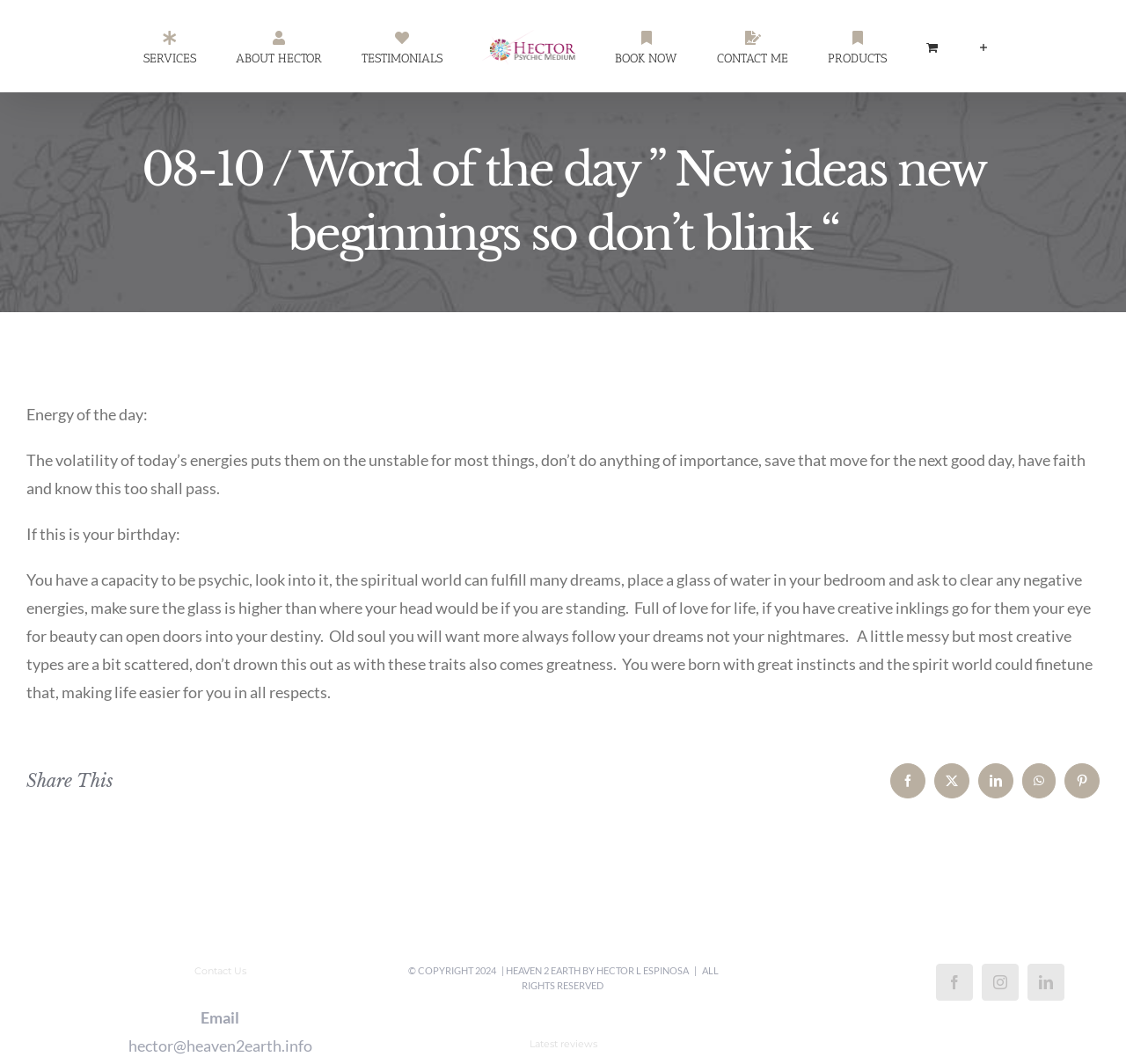Please indicate the bounding box coordinates for the clickable area to complete the following task: "Contact Hector via email". The coordinates should be specified as four float numbers between 0 and 1, i.e., [left, top, right, bottom].

[0.055, 0.969, 0.336, 0.995]